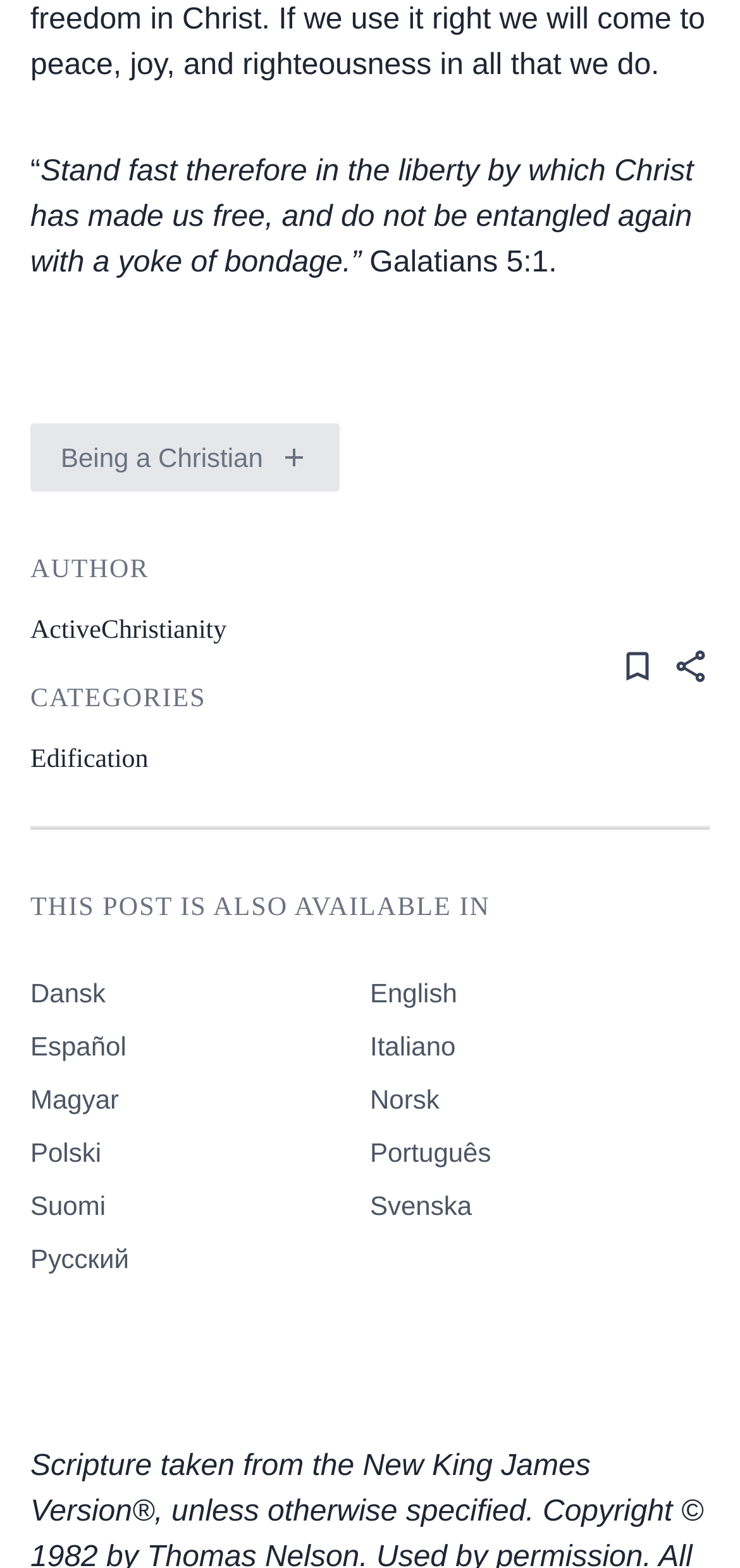Predict the bounding box coordinates of the UI element that matches this description: "English". The coordinates should be in the format [left, top, right, bottom] with each value between 0 and 1.

[0.5, 0.446, 0.959, 0.48]